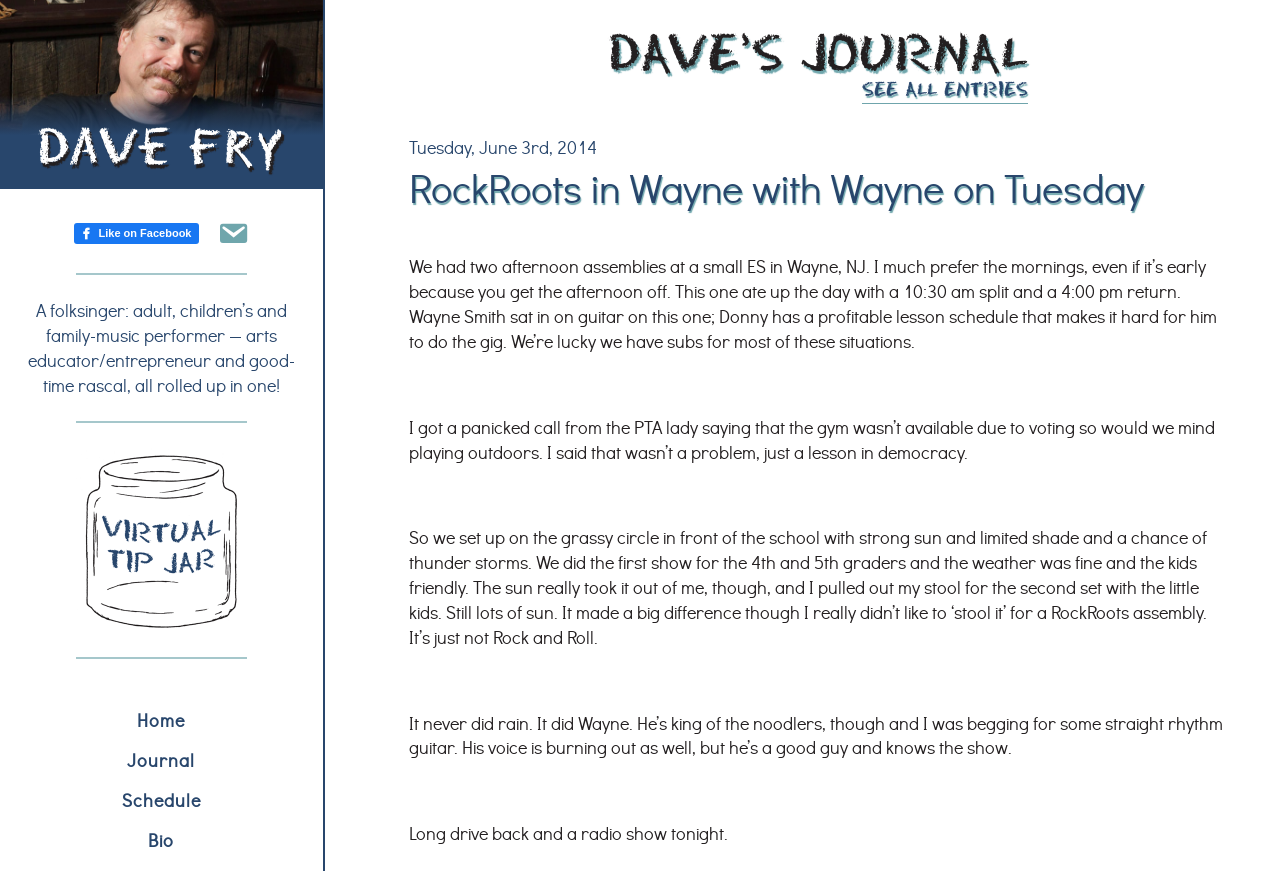Explain the features and main sections of the webpage comprehensively.

This webpage is about Dave Fry Music, a folksinger and music performer. At the top, there is a link to Dave Fry's profile and a Facebook like button. Below that, there is a brief description of Dave Fry's profession and a contact email address.

On the left side, there are four navigation links: Home, Journal, Schedule, and Bio. On the right side, there is a section titled "DAVE'S JOURNAL SEE ALL ENTRIES" with a header that spans the entire width of the page. Below the header, there is a journal entry dated Tuesday, June 3, 2014. The entry is about Dave Fry's experience performing at a small elementary school in Wayne, NJ, with Wayne Smith sitting in on guitar. The text describes the challenges of performing outdoors due to voting in the gym and the hot sun, but the show went well despite the difficulties.

The journal entry is divided into several paragraphs, with some blank lines in between. The text is written in a conversational tone, with Dave Fry sharing his thoughts and experiences about the performance. There are no images on the page.